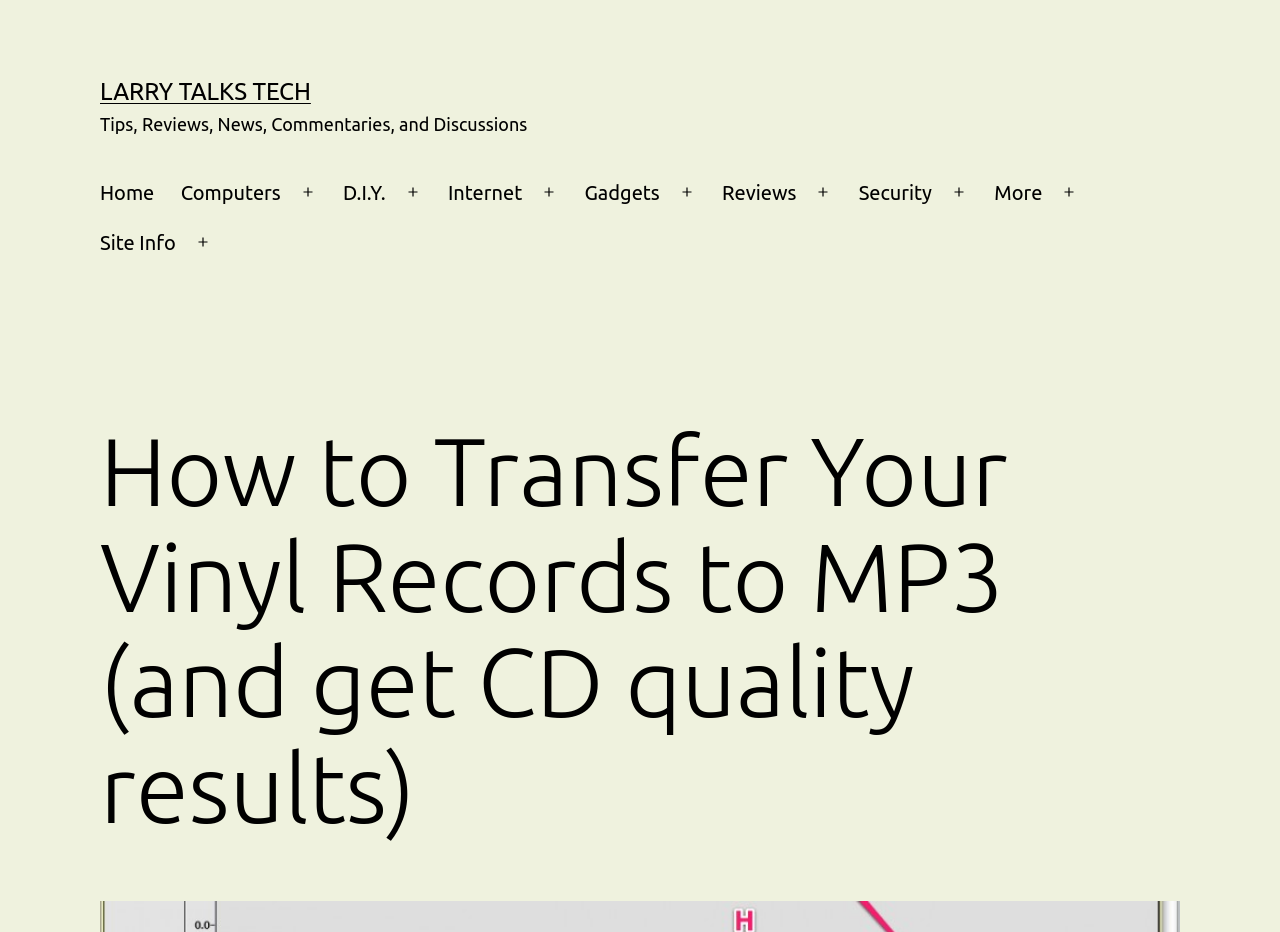Please specify the bounding box coordinates of the element that should be clicked to execute the given instruction: 'Click on the 'Home' link'. Ensure the coordinates are four float numbers between 0 and 1, expressed as [left, top, right, bottom].

[0.068, 0.18, 0.131, 0.234]